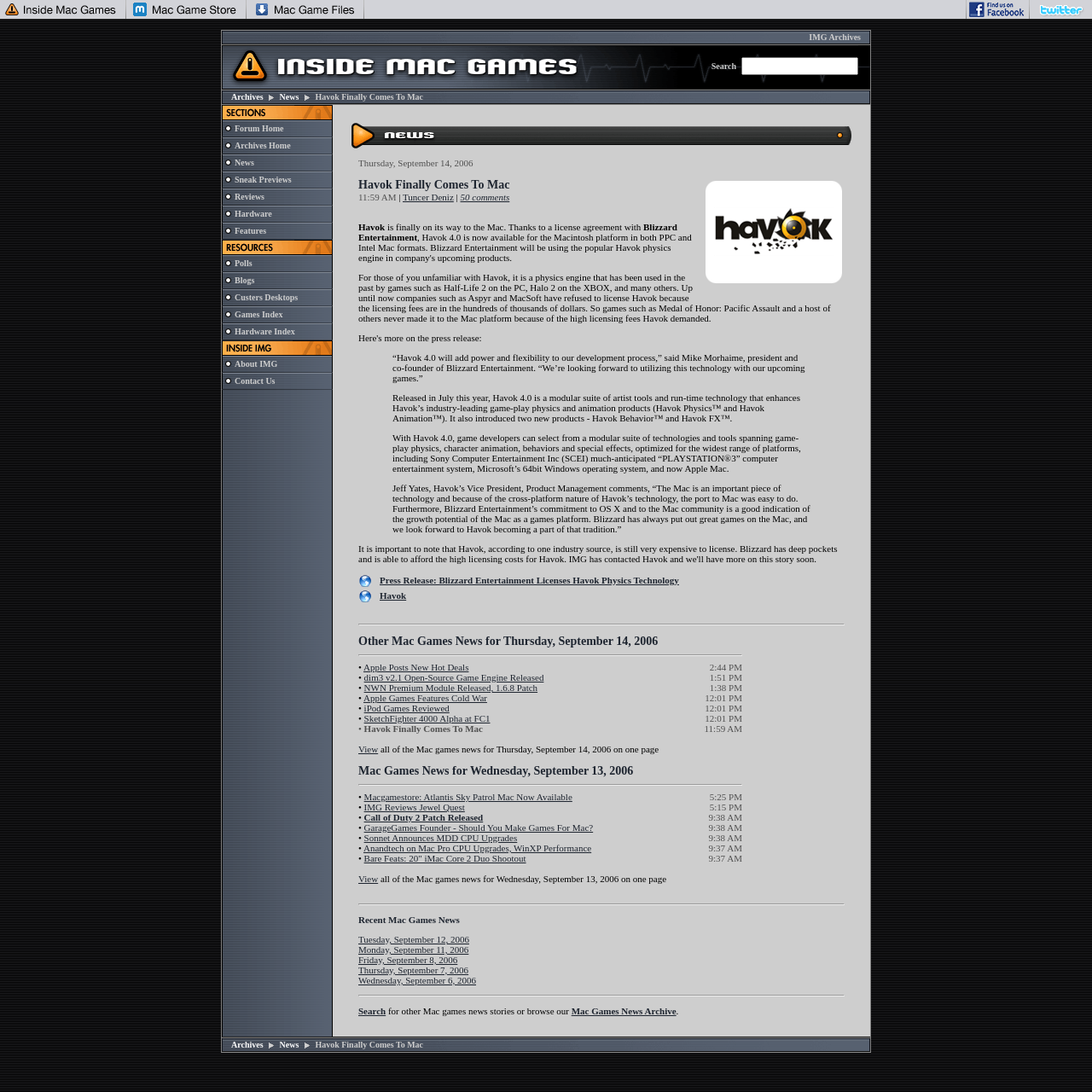Provide the bounding box coordinates in the format (top-left x, top-left y, bottom-right x, bottom-right y). All values are floating point numbers between 0 and 1. Determine the bounding box coordinate of the UI element described as: special

None